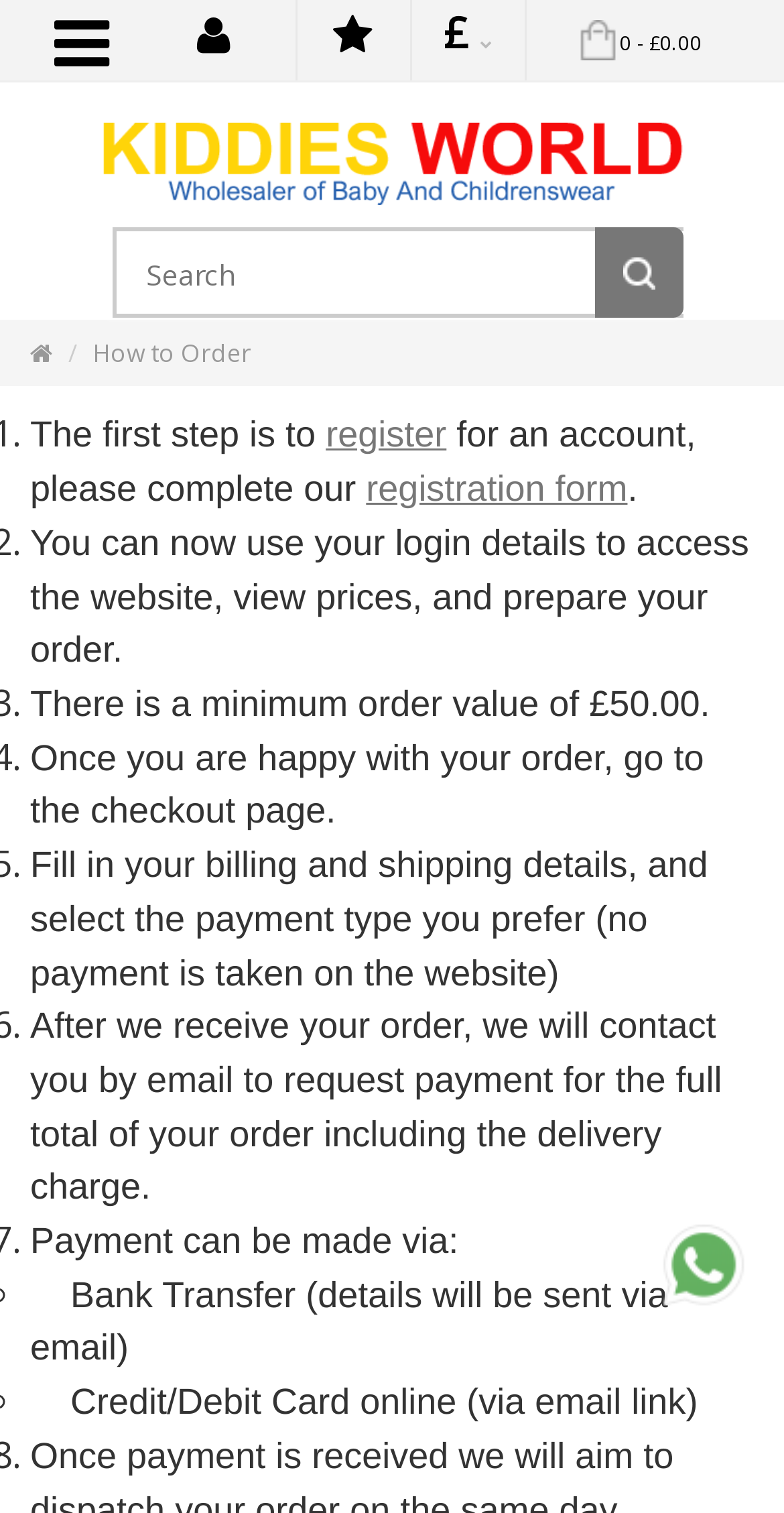Please find the bounding box coordinates of the clickable region needed to complete the following instruction: "Fill in the search field". The bounding box coordinates must consist of four float numbers between 0 and 1, i.e., [left, top, right, bottom].

[0.143, 0.151, 0.872, 0.21]